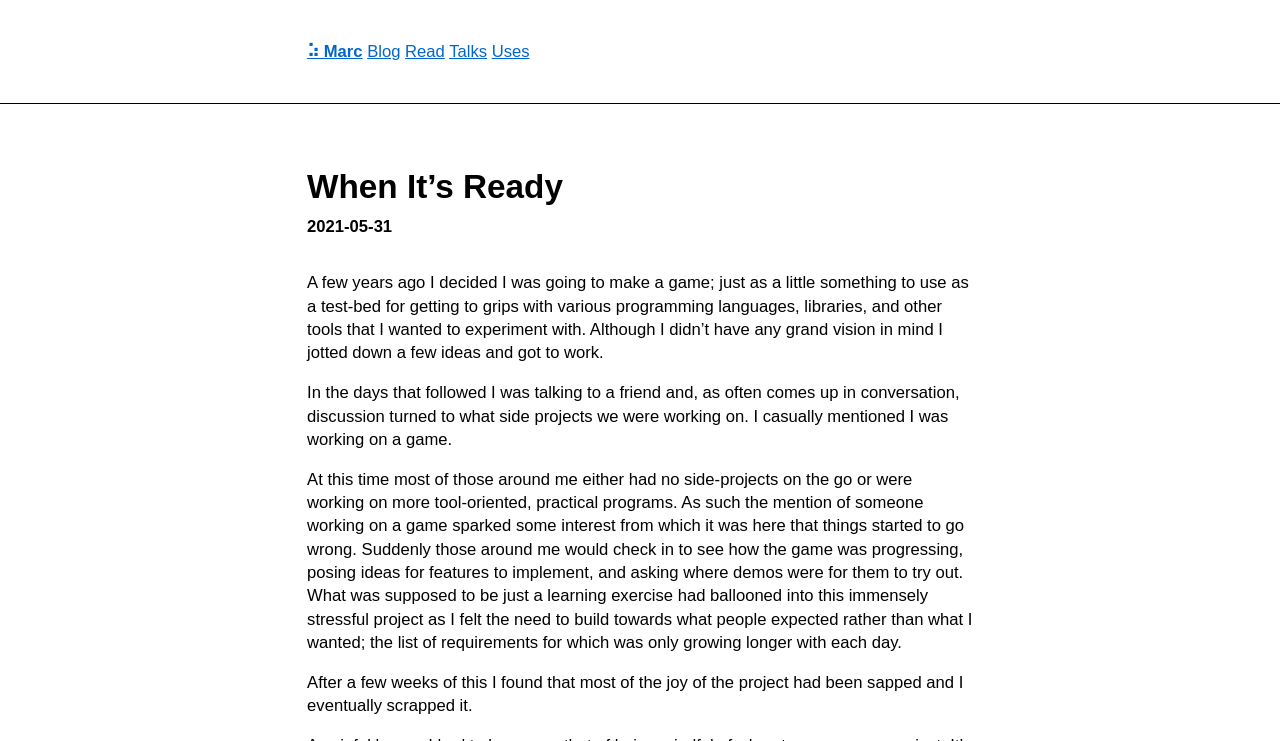Locate and provide the bounding box coordinates for the HTML element that matches this description: "⠵ Marc".

[0.24, 0.057, 0.283, 0.082]